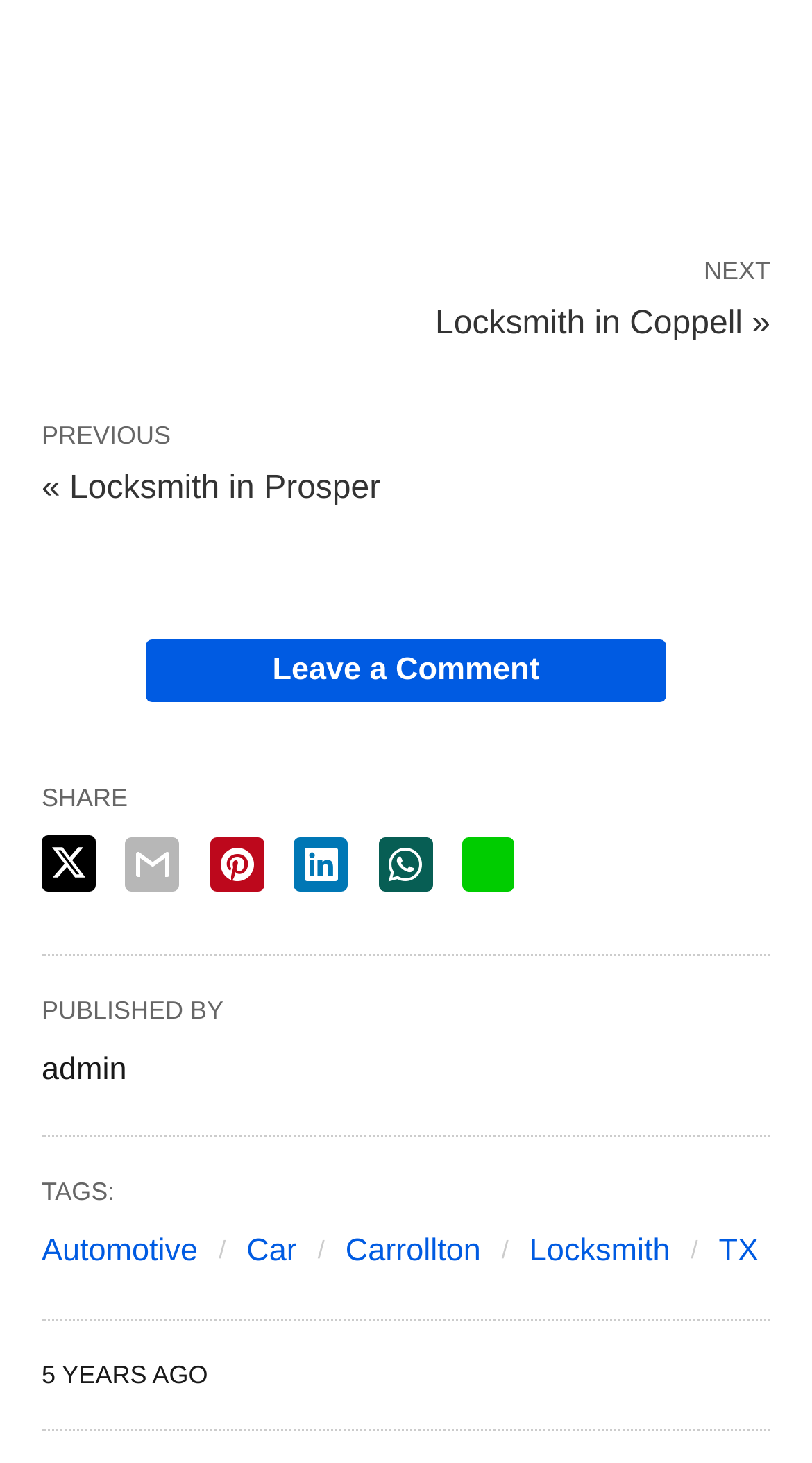Identify the bounding box coordinates of the region that should be clicked to execute the following instruction: "view VILLA MEDITERRANNÉE".

None